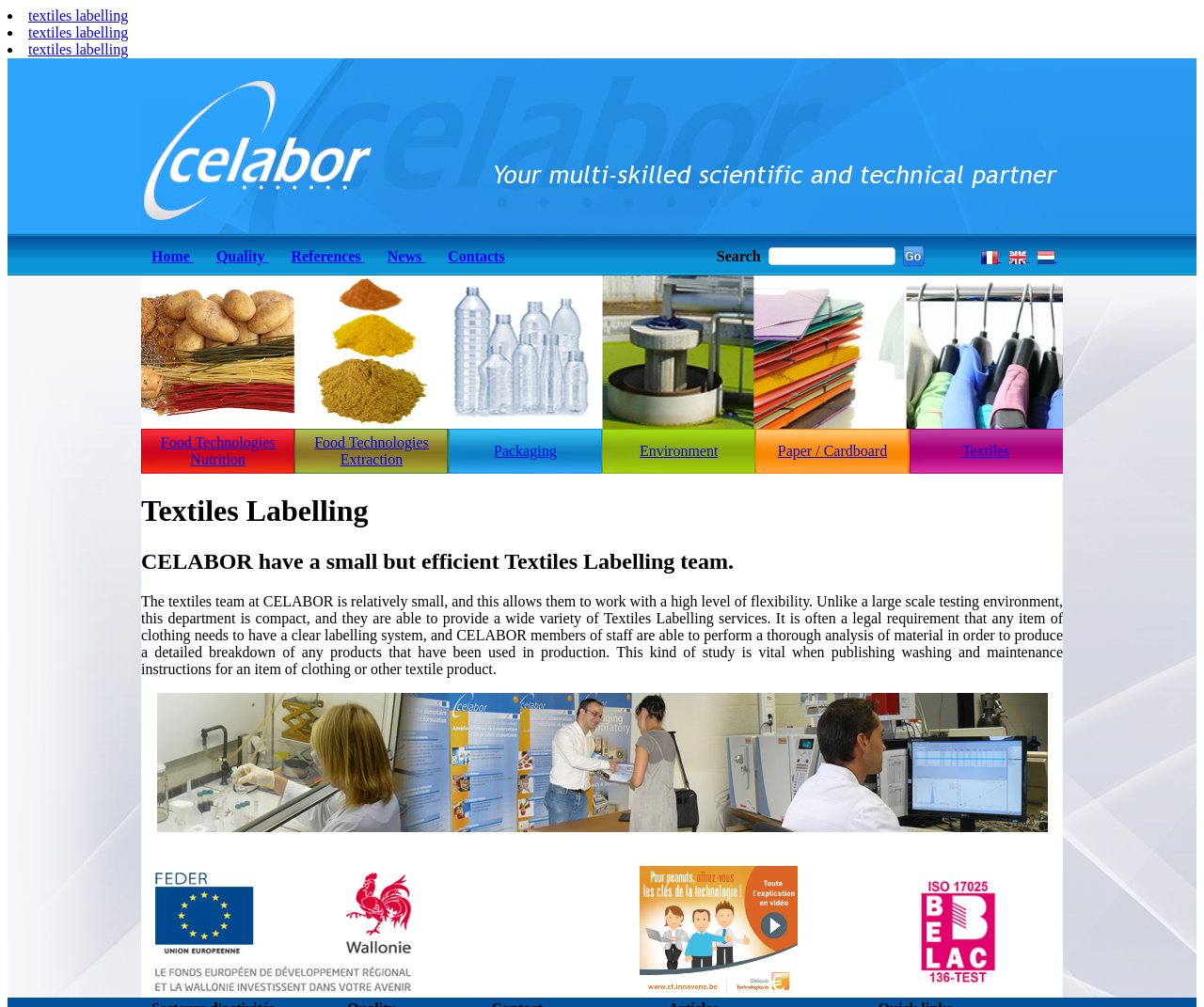Locate the bounding box coordinates of the element to click to perform the following action: 'click the Food Technologies Nutrition link'. The coordinates should be given as four float values between 0 and 1, in the form of [left, top, right, bottom].

[0.133, 0.431, 0.229, 0.464]